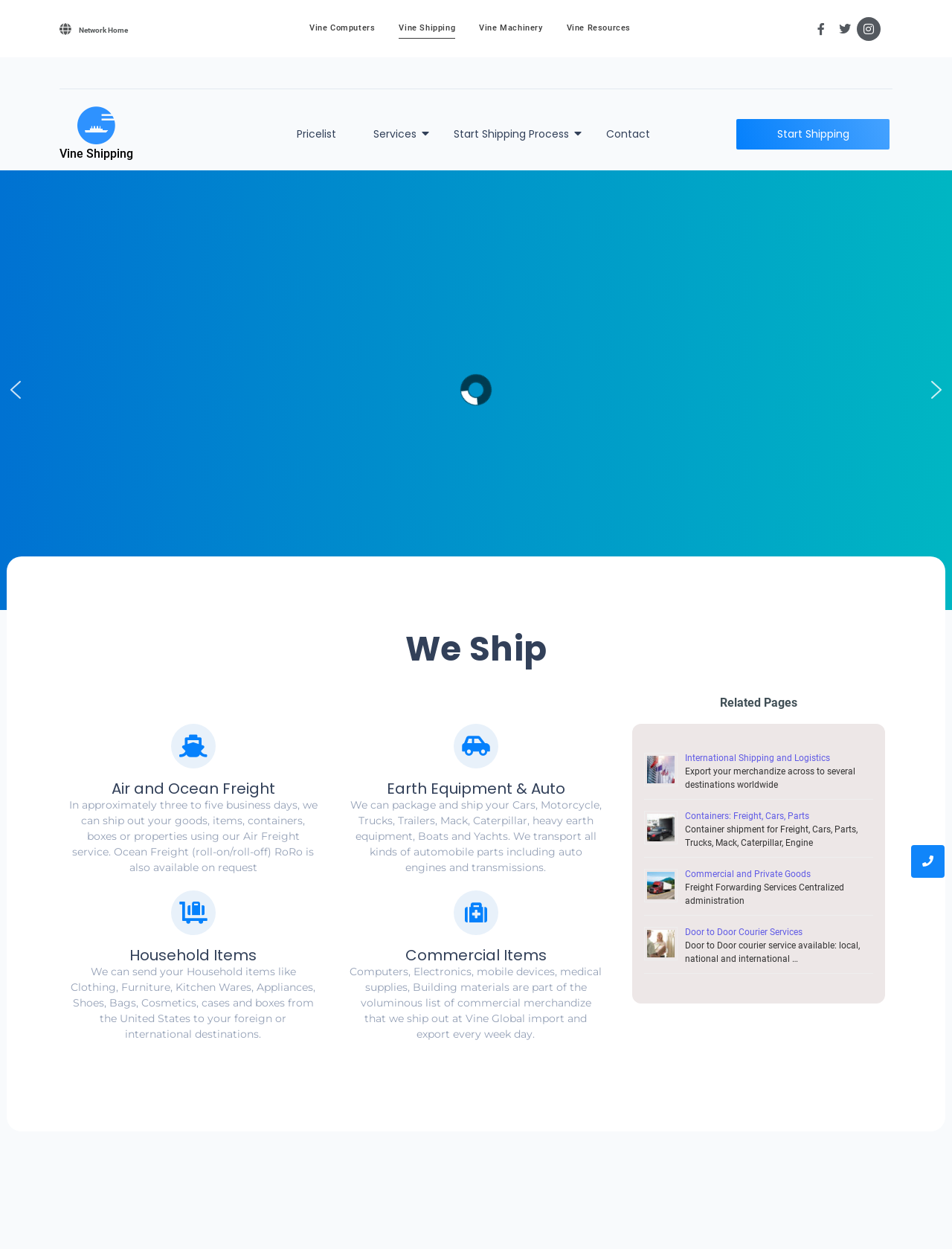From the webpage screenshot, predict the bounding box coordinates (top-left x, top-left y, bottom-right x, bottom-right y) for the UI element described here: Facebook-f

[0.85, 0.013, 0.875, 0.032]